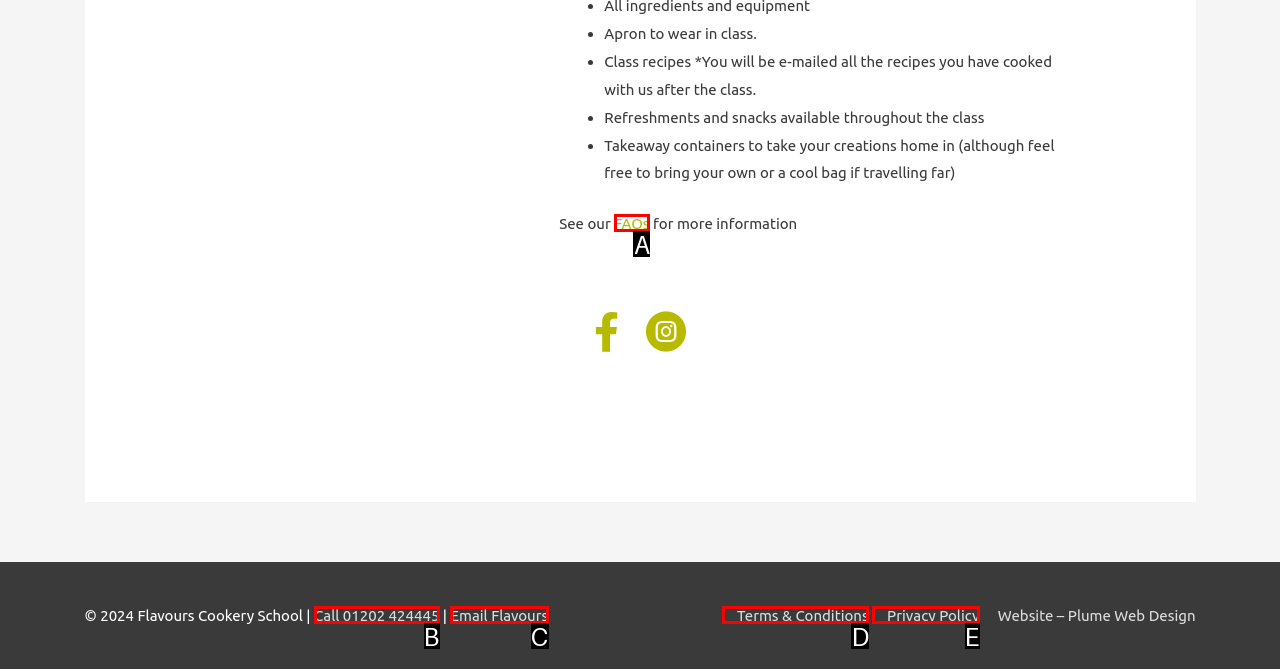Pick the option that best fits the description: Email Flavours. Reply with the letter of the matching option directly.

C